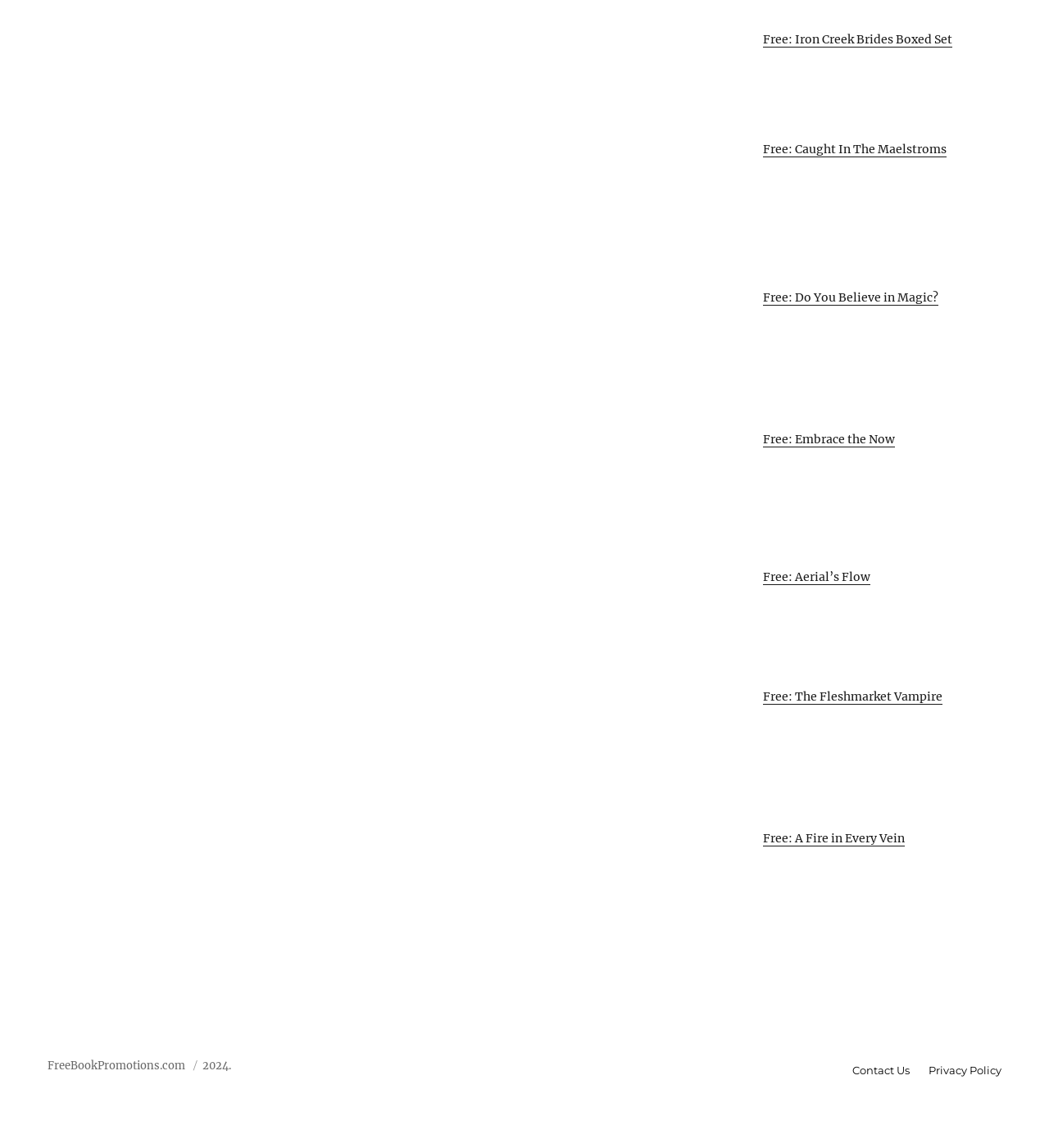Find the bounding box coordinates of the area to click in order to follow the instruction: "Click Conferences".

None